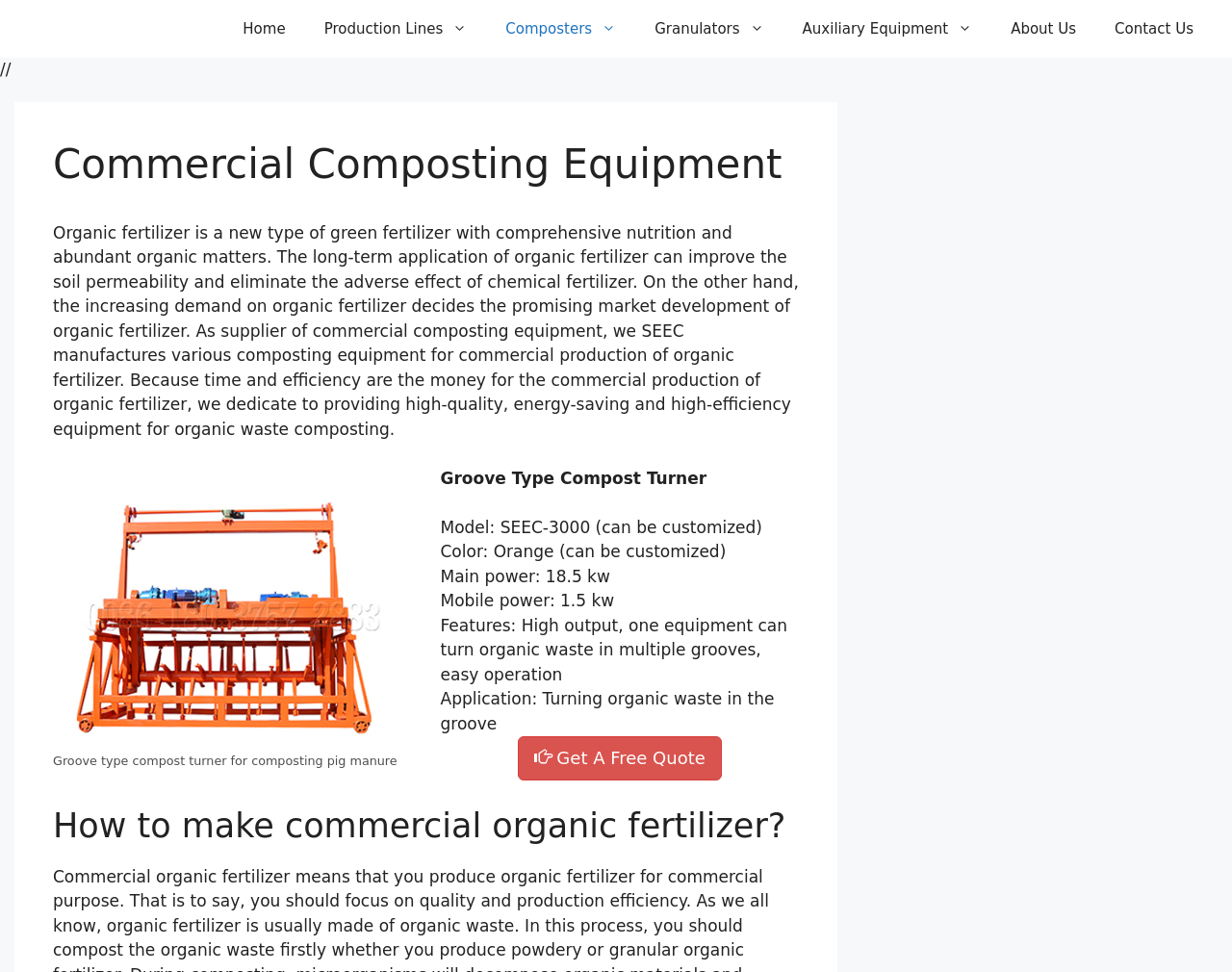What is the main purpose of commercial composting equipment?
Using the image, give a concise answer in the form of a single word or short phrase.

Produce high-quality organic fertilizer